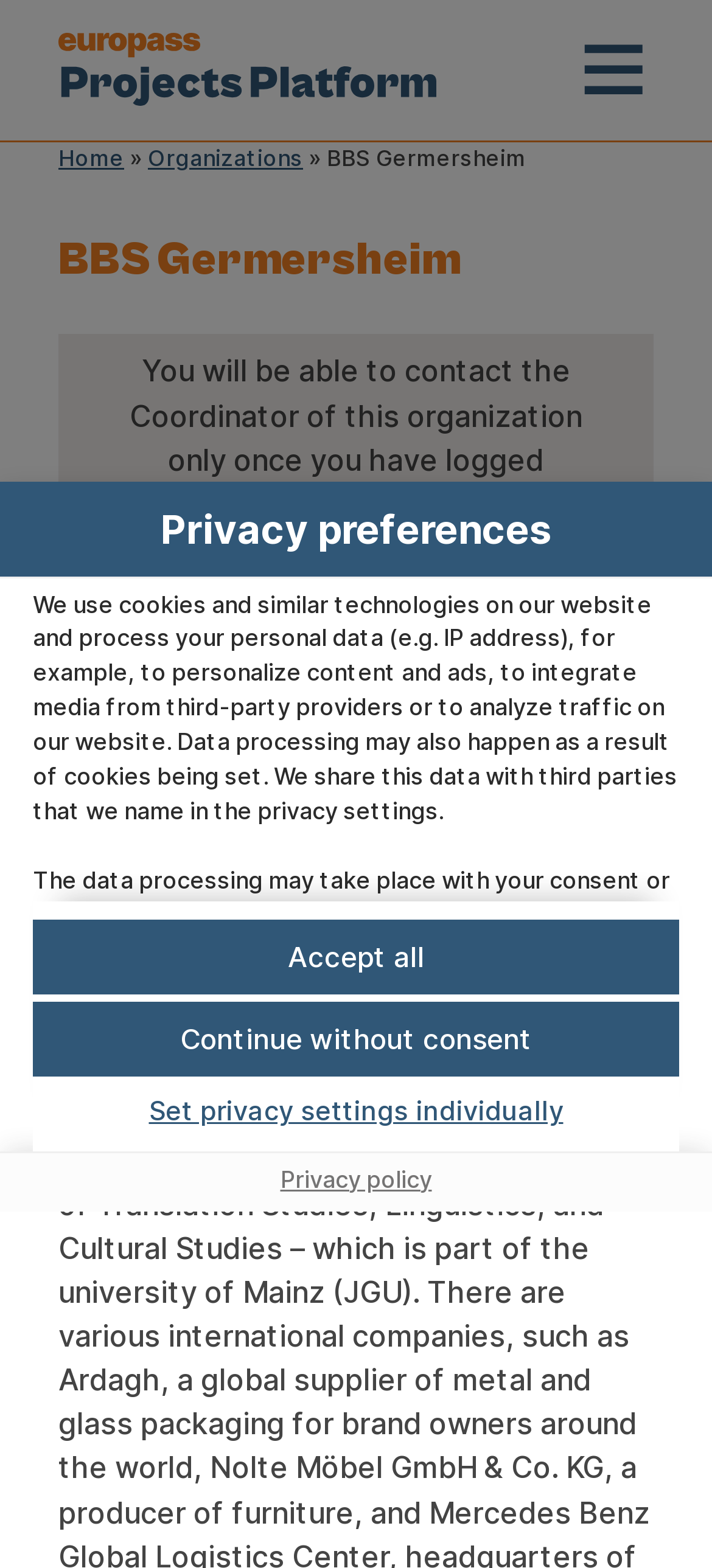Analyze the image and give a detailed response to the question:
How many options are available for privacy settings?

The website provides three options for privacy settings: Accept all, Continue without consent, and Set privacy settings individually. These options are presented as buttons in the privacy preferences section.